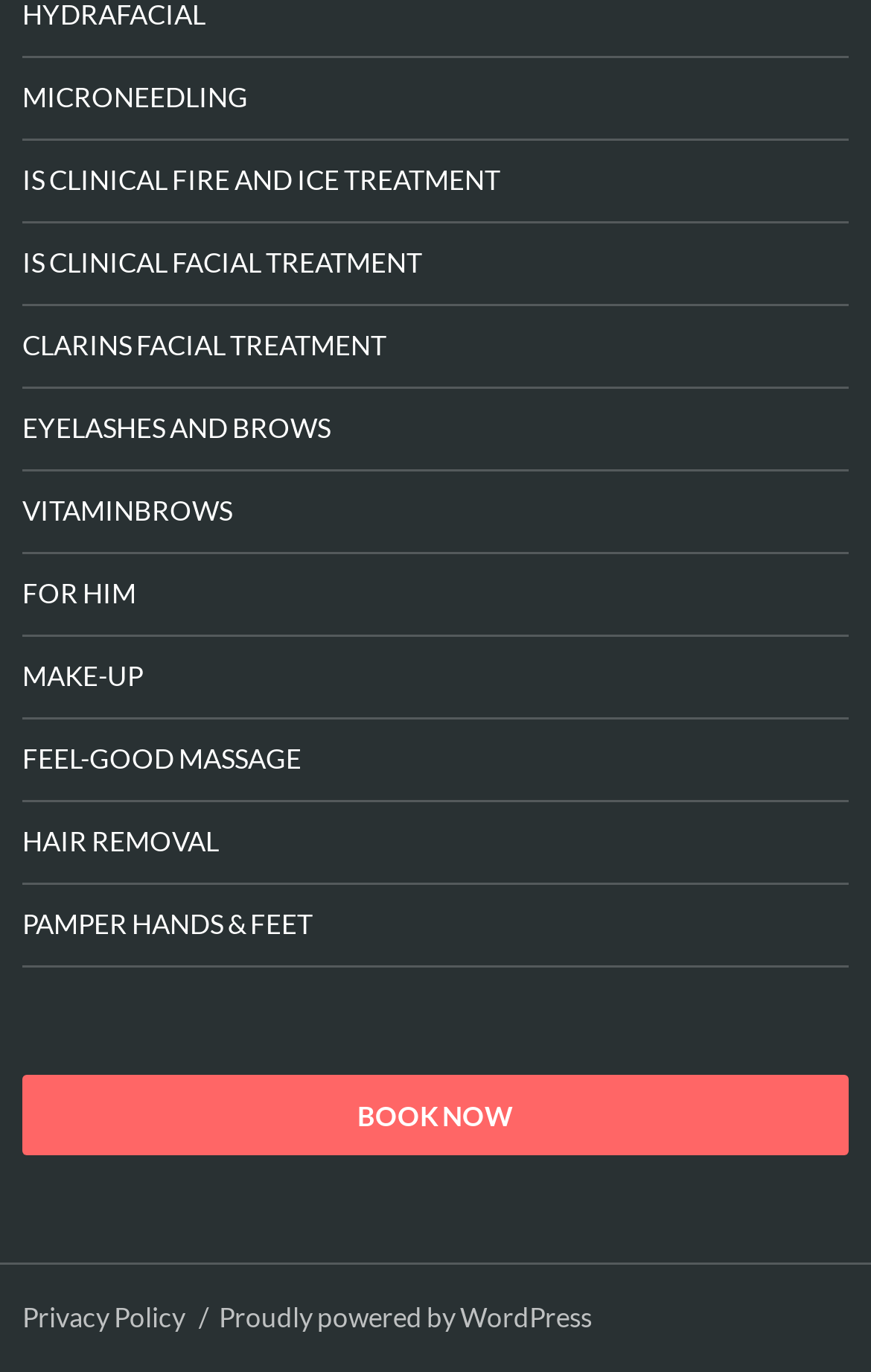Answer briefly with one word or phrase:
Is there a section for men's treatments?

Yes